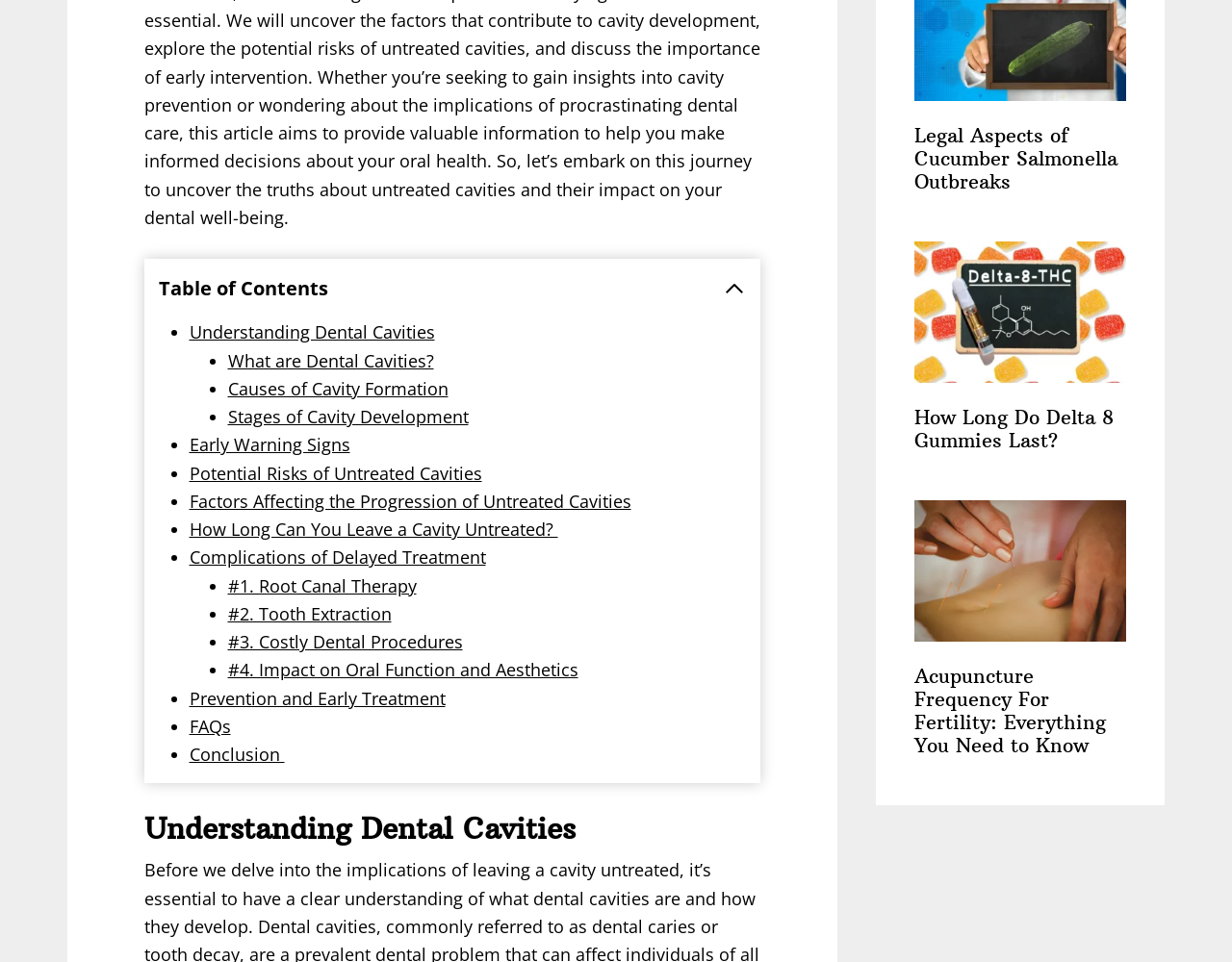How many links are there in the table of contents?
Using the image provided, answer with just one word or phrase.

14